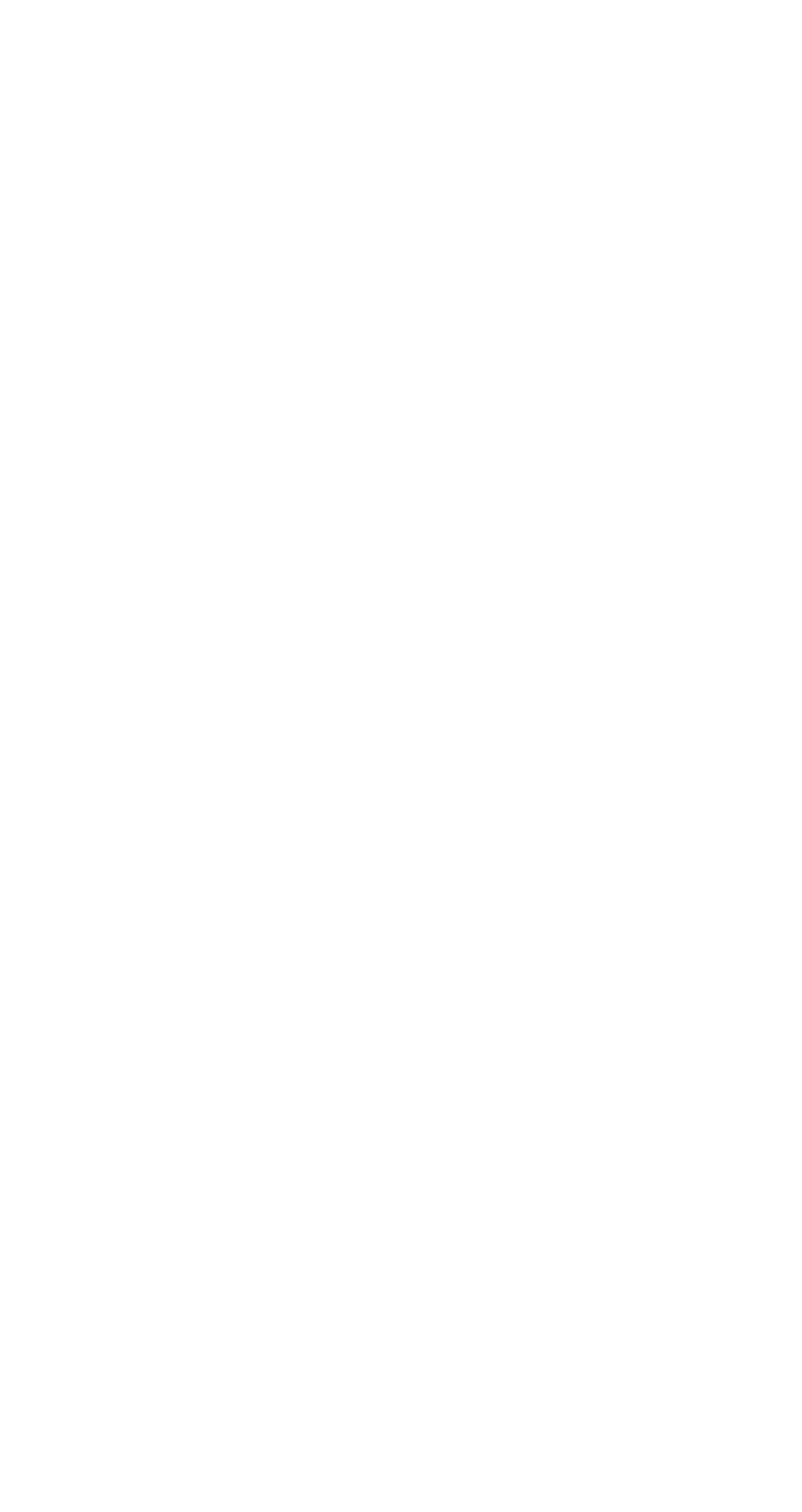Please identify the bounding box coordinates of the clickable element to fulfill the following instruction: "Click the sign in or sign up link". The coordinates should be four float numbers between 0 and 1, i.e., [left, top, right, bottom].

None